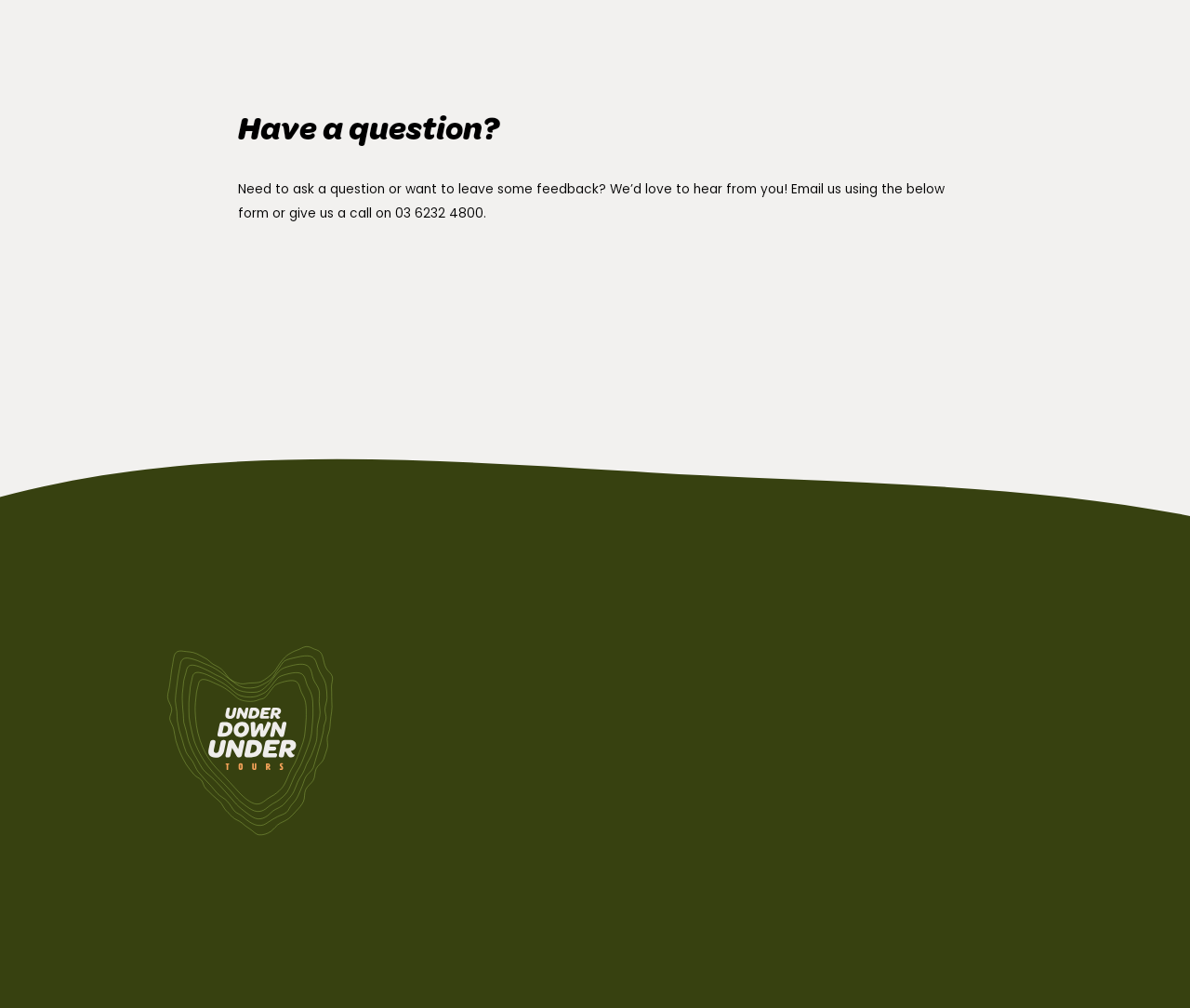Please identify the bounding box coordinates of where to click in order to follow the instruction: "Click the 'Contact Us' link".

[0.355, 0.601, 0.645, 0.651]